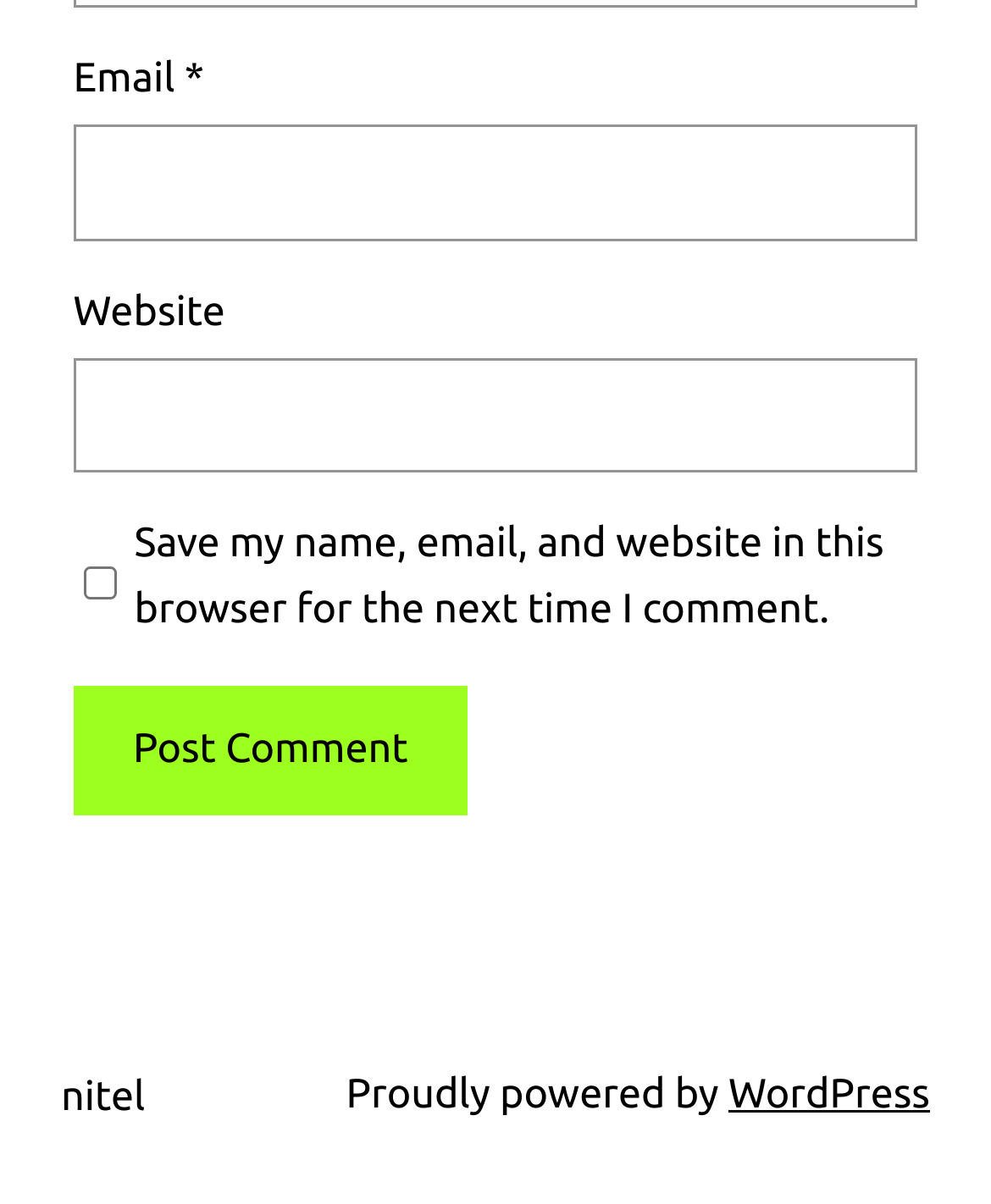Refer to the screenshot and answer the following question in detail:
What is the label of the first text box?

The first text box has a label 'Email' which is indicated by the StaticText element with OCR text 'Email' and bounding box coordinates [0.074, 0.047, 0.186, 0.085].